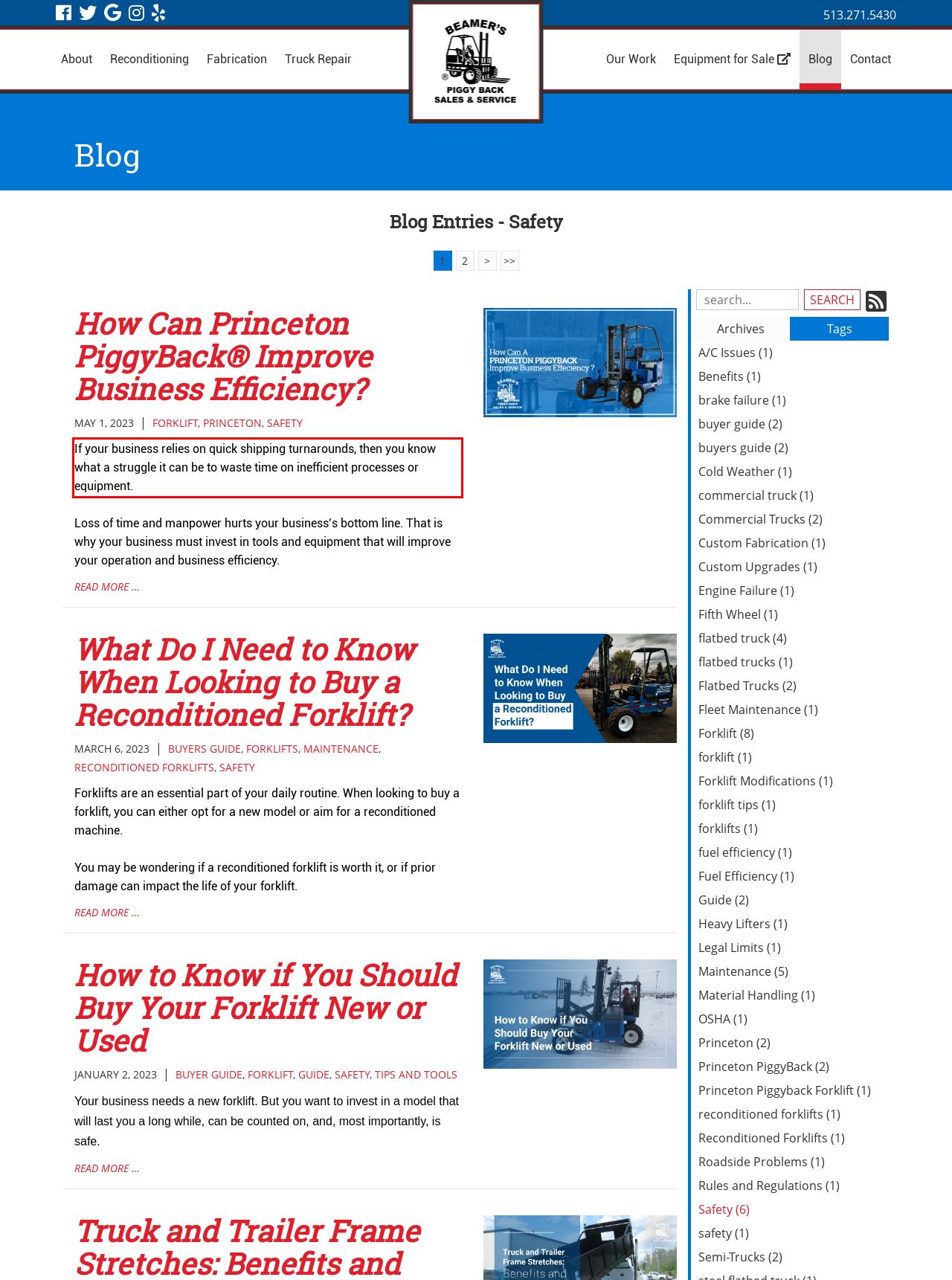Look at the webpage screenshot and recognize the text inside the red bounding box.

If your business relies on quick shipping turnarounds, then you know what a struggle it can be to waste time on inefficient processes or equipment.